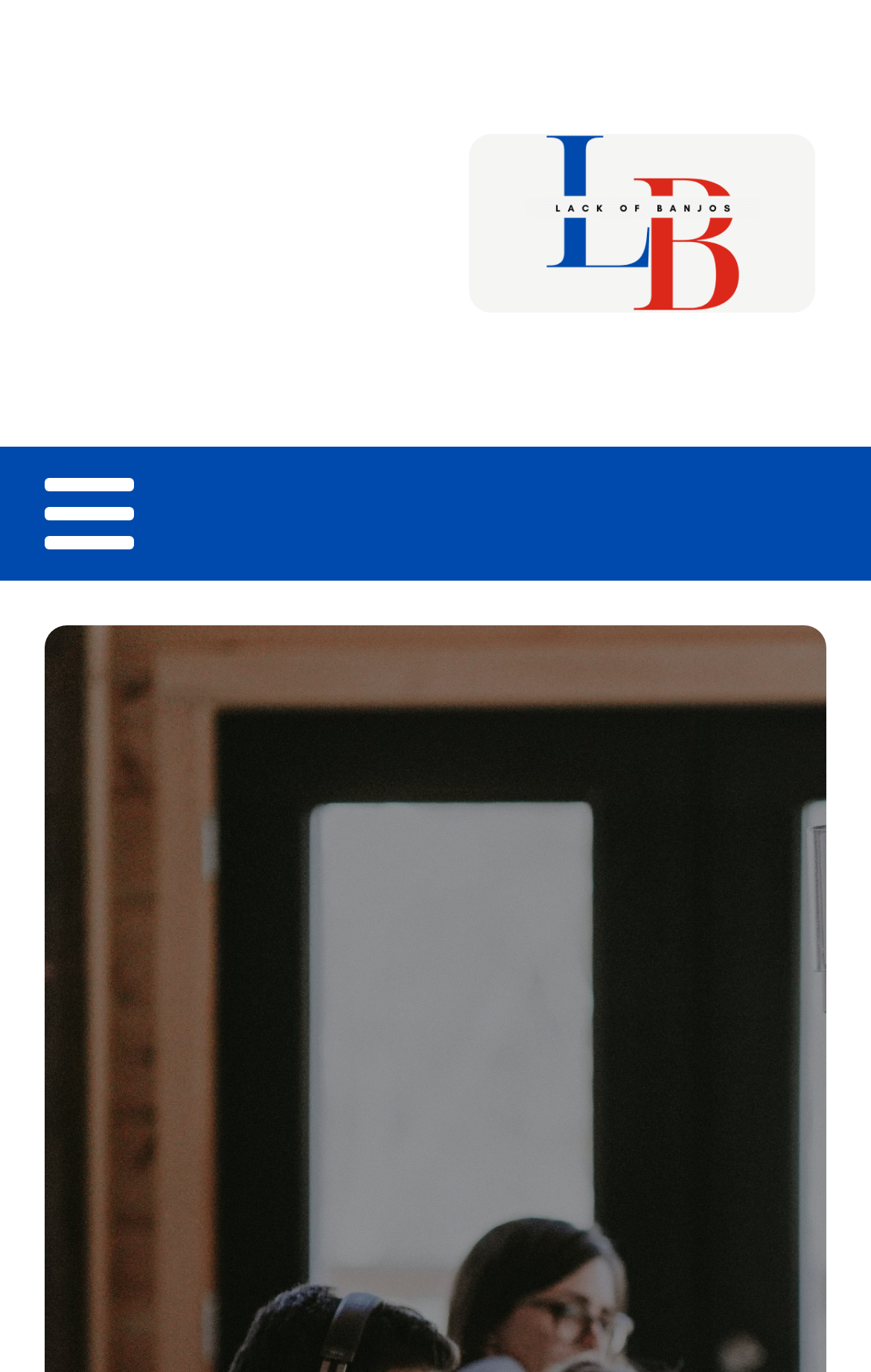Identify the main heading from the webpage and provide its text content.

How is ai transforming the approach to business analytics?